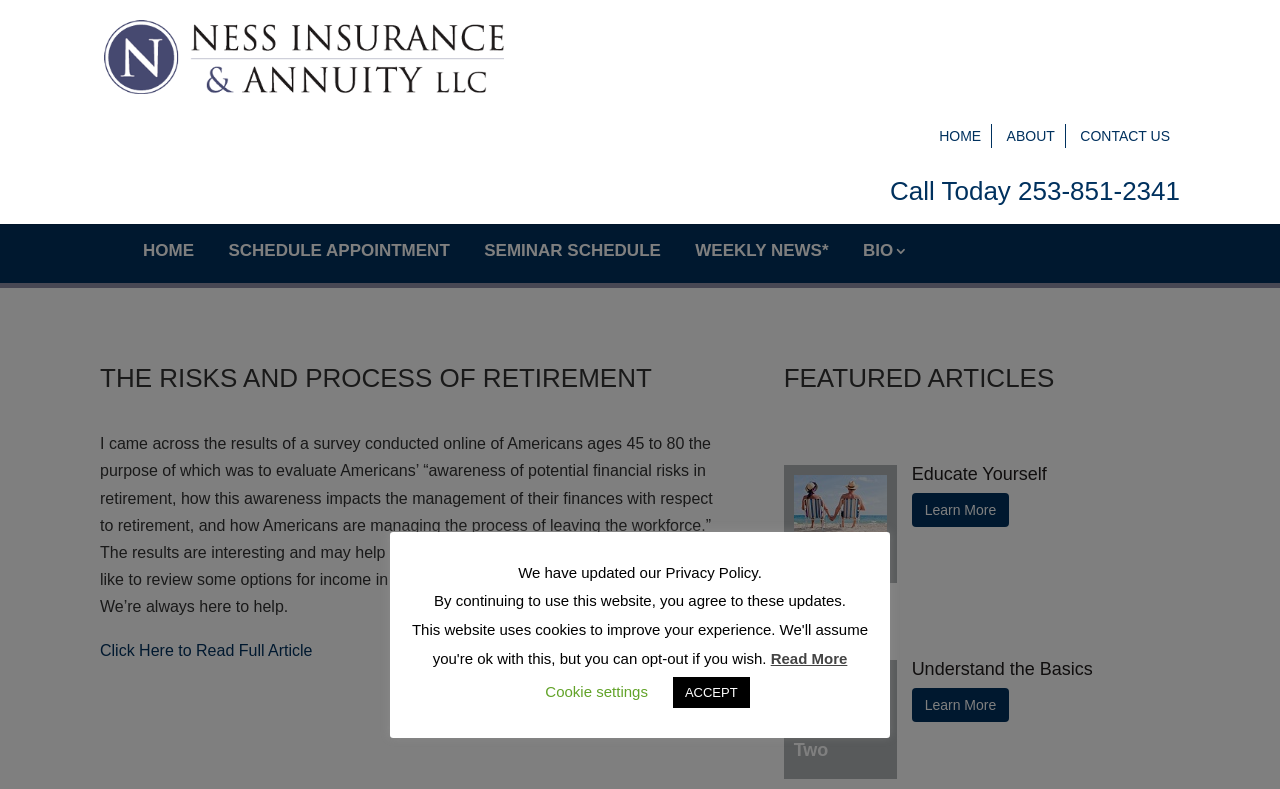Please find and generate the text of the main header of the webpage.

THE RISKS AND PROCESS OF RETIREMENT